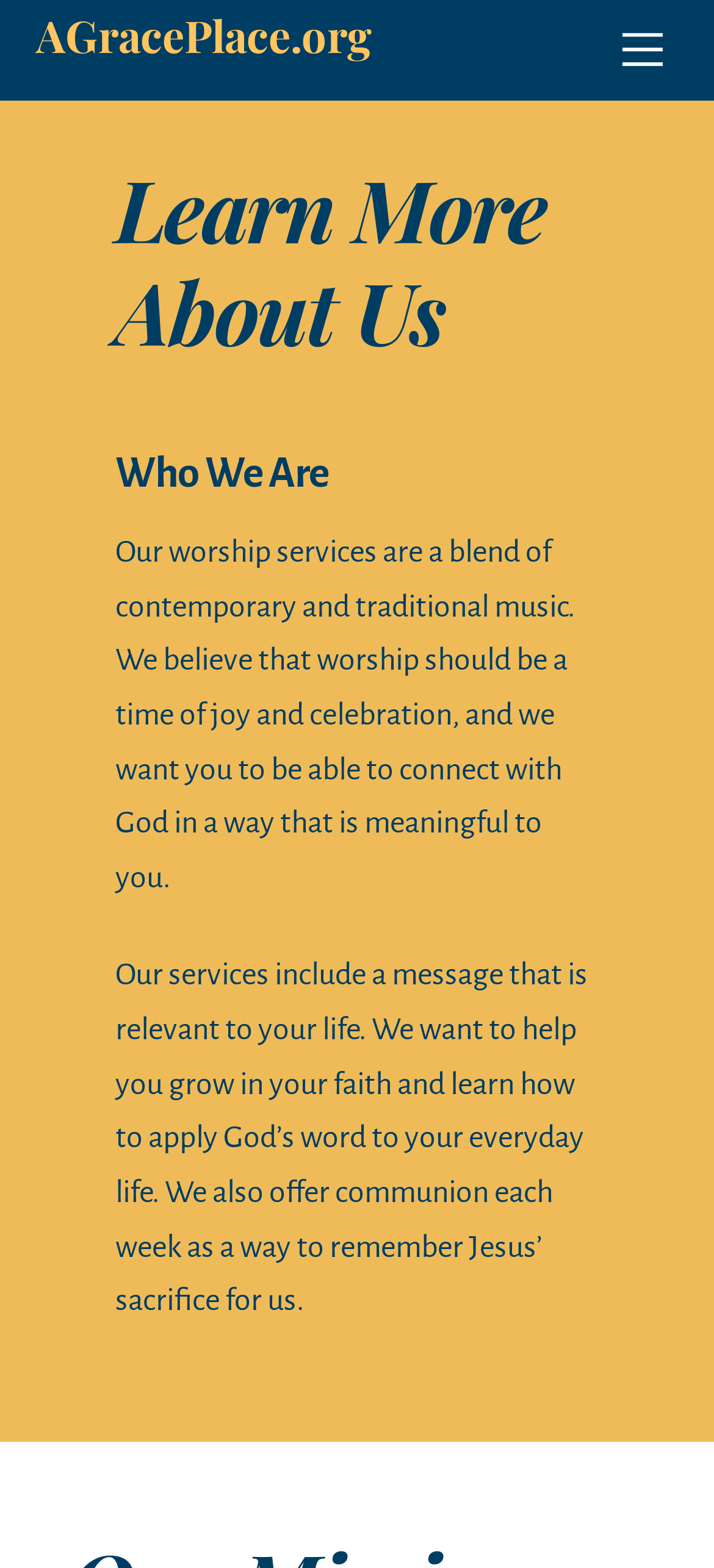Please analyze the image and give a detailed answer to the question:
Where is the 'Back To Top' button located?

Based on the bounding box coordinates of the StaticText element 'Back To Top', it appears that the button is located at the bottom right of the webpage, with coordinates [0.89, 0.701, 0.964, 0.789].